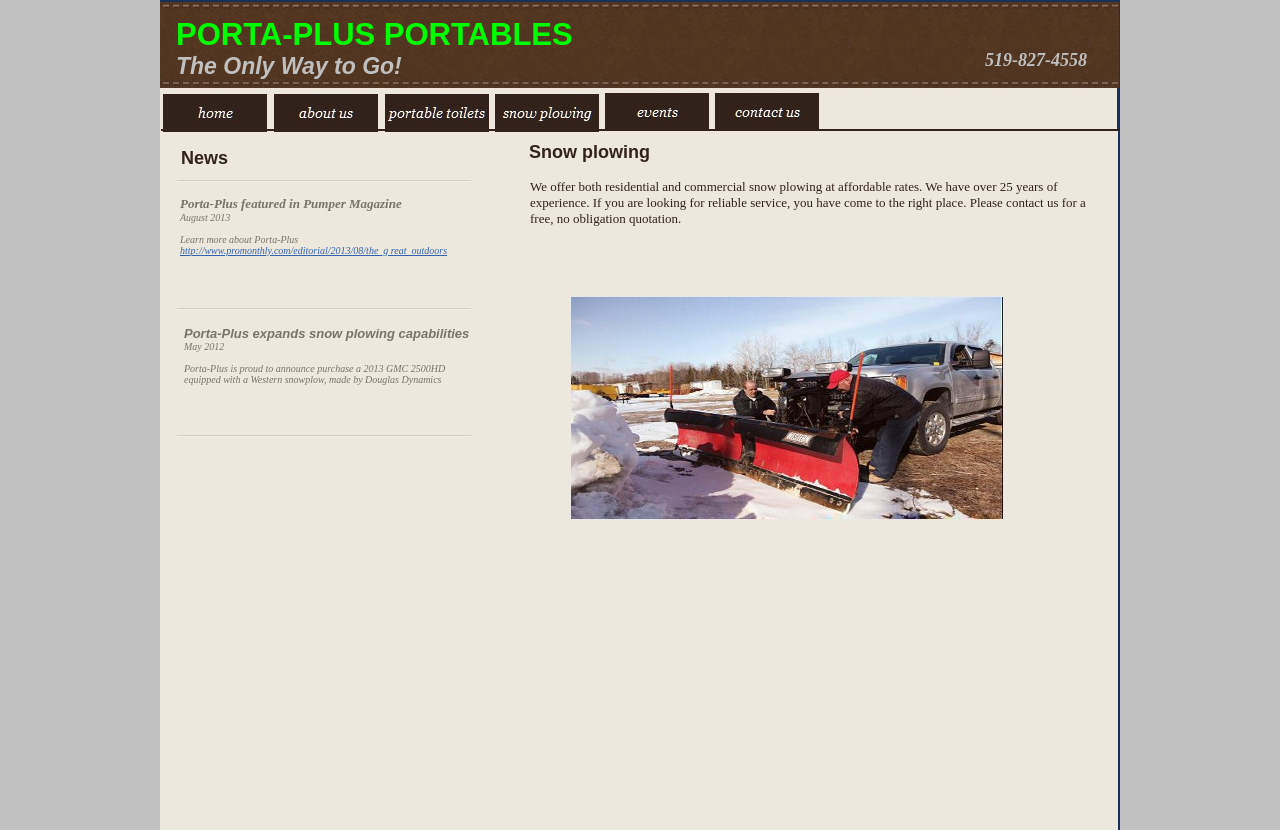Provide a short answer using a single word or phrase for the following question: 
What type of service does the company offer?

Snow plowing